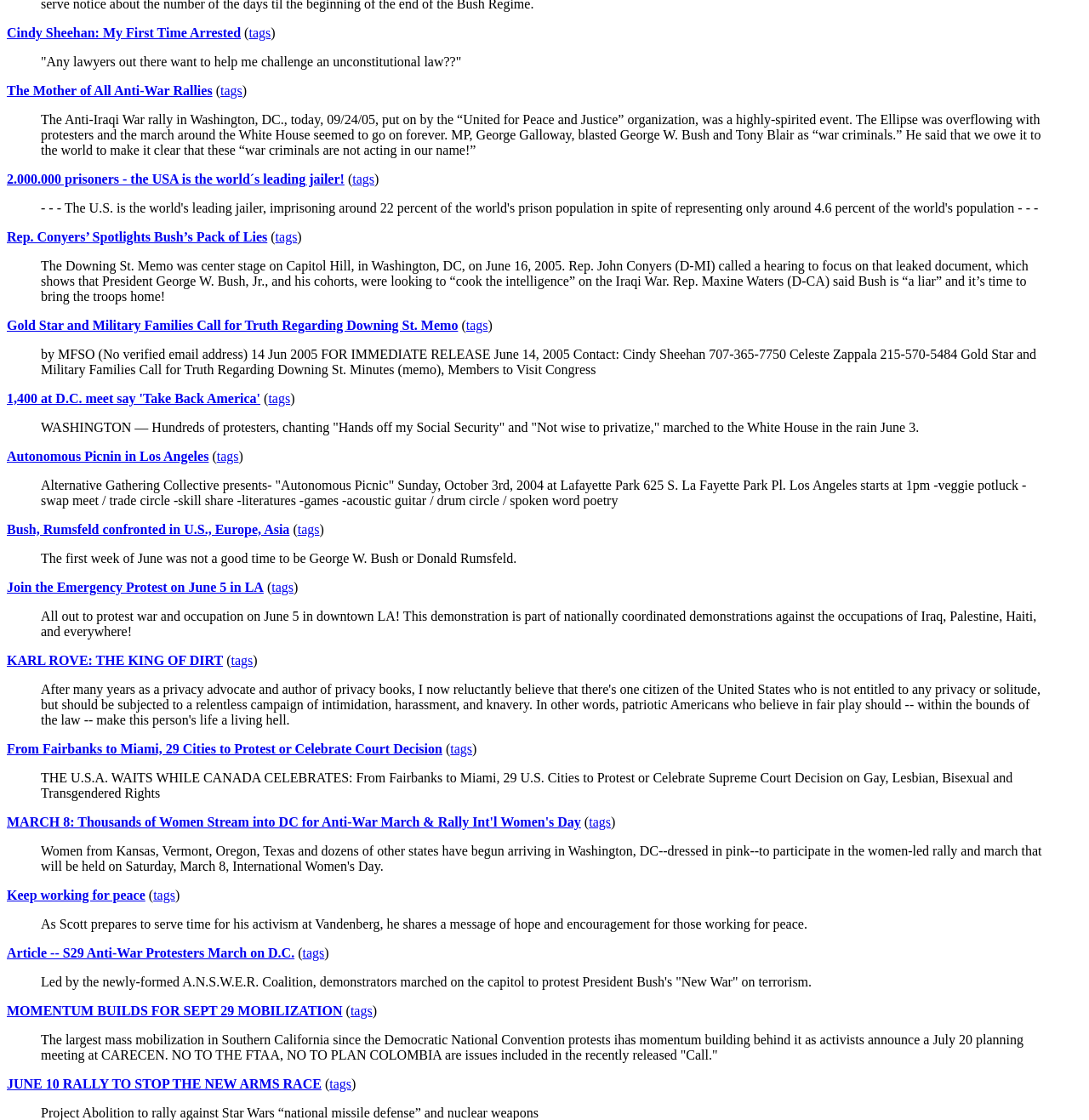Please find the bounding box coordinates of the clickable region needed to complete the following instruction: "Check out 'Rep. Conyers’ Spotlights Bush’s Pack of Lies'". The bounding box coordinates must consist of four float numbers between 0 and 1, i.e., [left, top, right, bottom].

[0.006, 0.205, 0.246, 0.218]